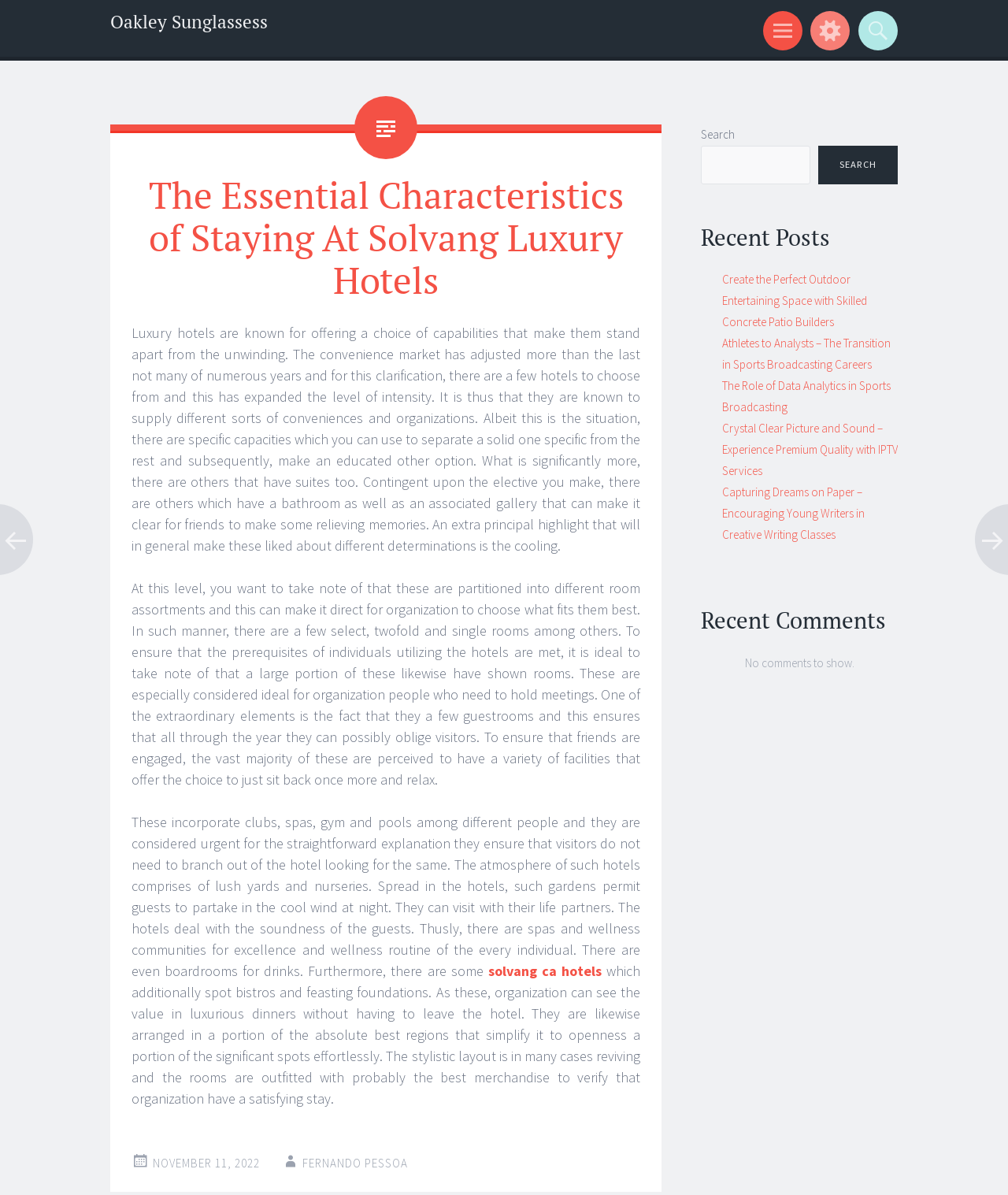Please determine the bounding box coordinates of the element to click on in order to accomplish the following task: "Read recent post about outdoor entertaining space". Ensure the coordinates are four float numbers ranging from 0 to 1, i.e., [left, top, right, bottom].

[0.716, 0.228, 0.86, 0.276]